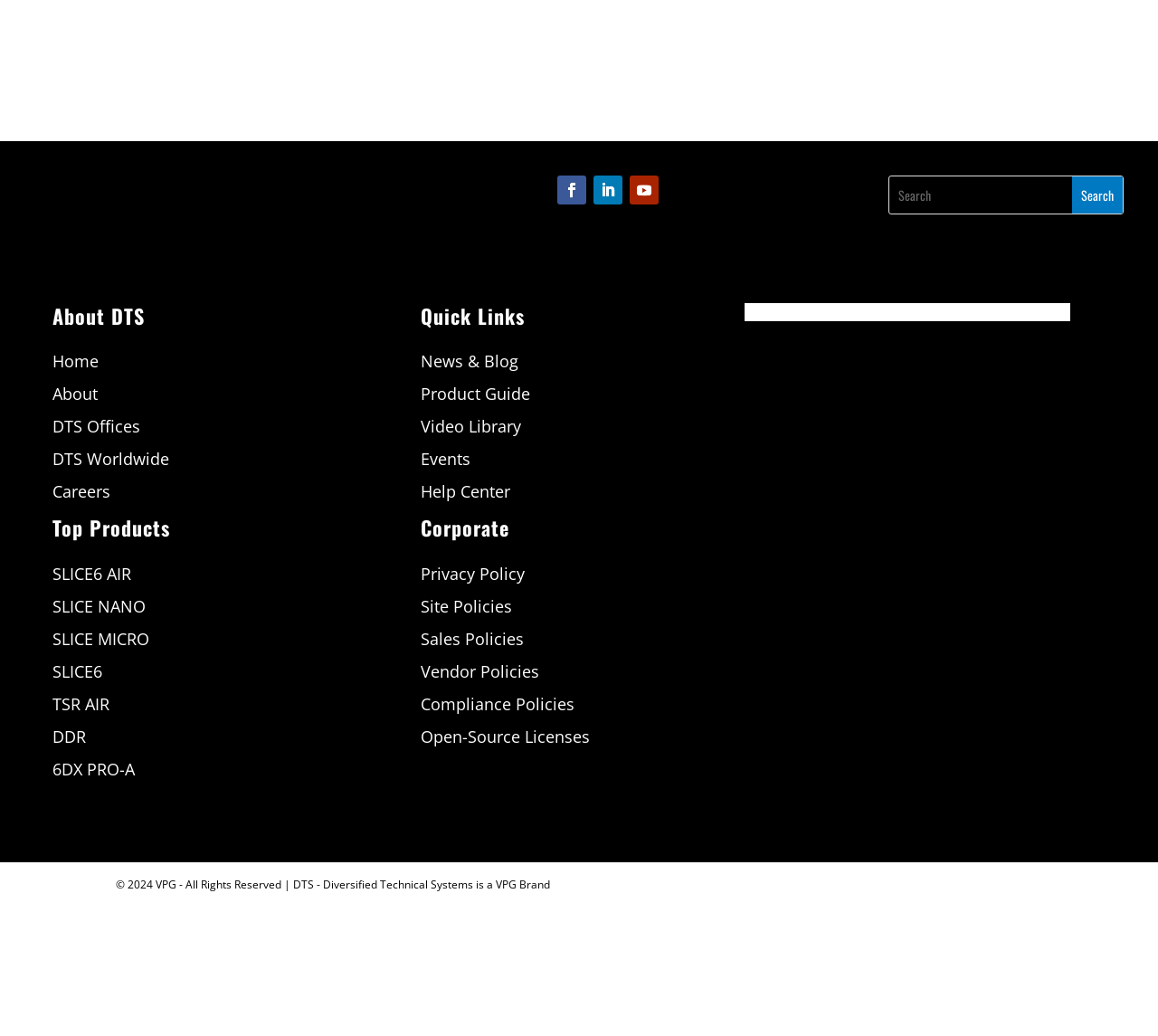Determine the bounding box coordinates of the element's region needed to click to follow the instruction: "Click the HOME link". Provide these coordinates as four float numbers between 0 and 1, formatted as [left, top, right, bottom].

None